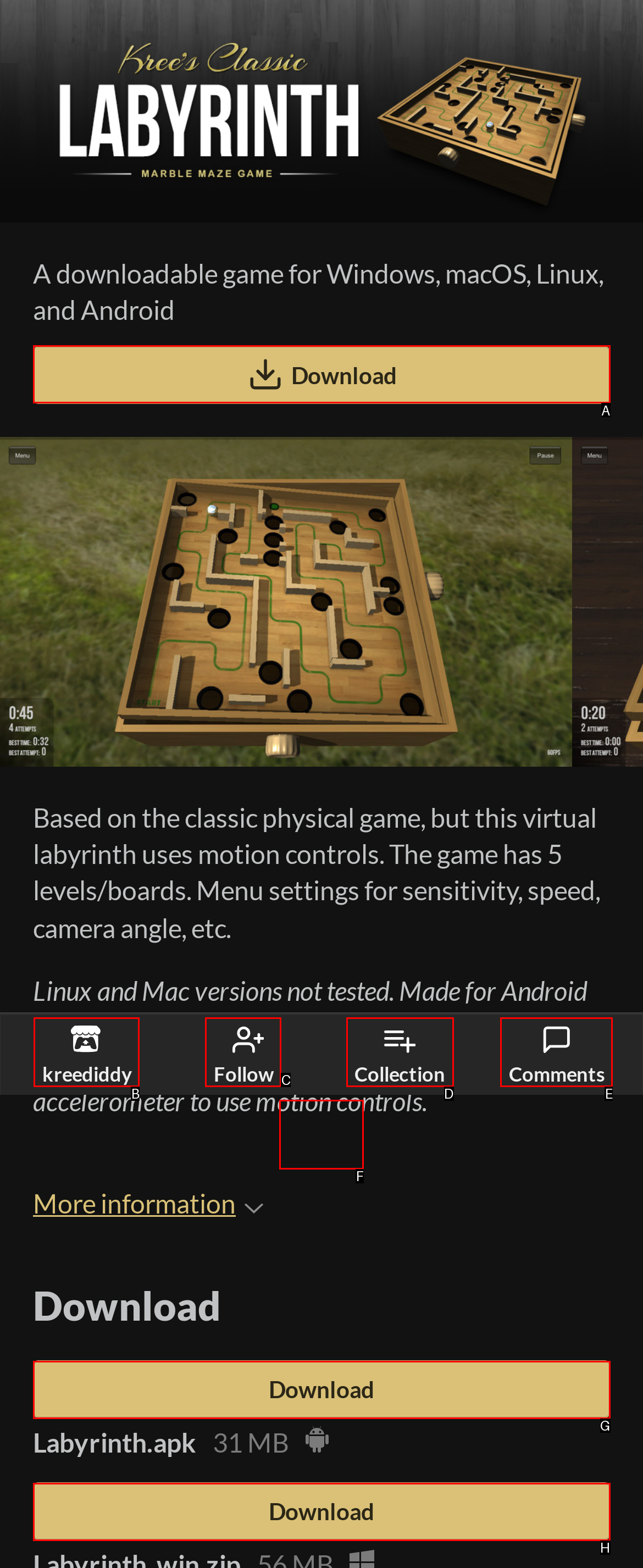Select the HTML element that matches the description: Follow kreediddyFollowFollowing kreediddyFollowing
Respond with the letter of the correct choice from the given options directly.

C